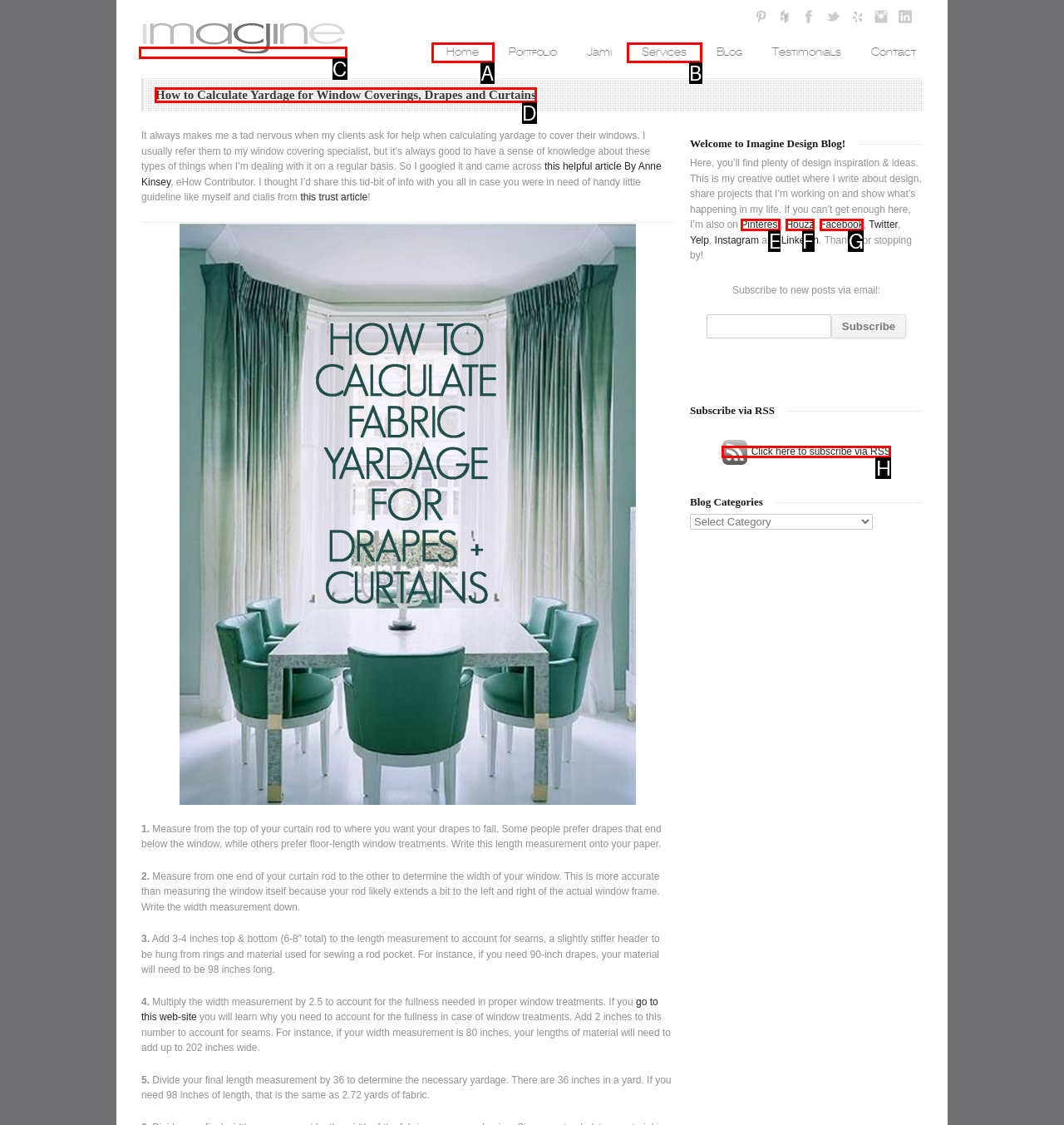For the given instruction: Read the article 'How to Calculate Yardage for Window Coverings, Drapes and Curtains', determine which boxed UI element should be clicked. Answer with the letter of the corresponding option directly.

D